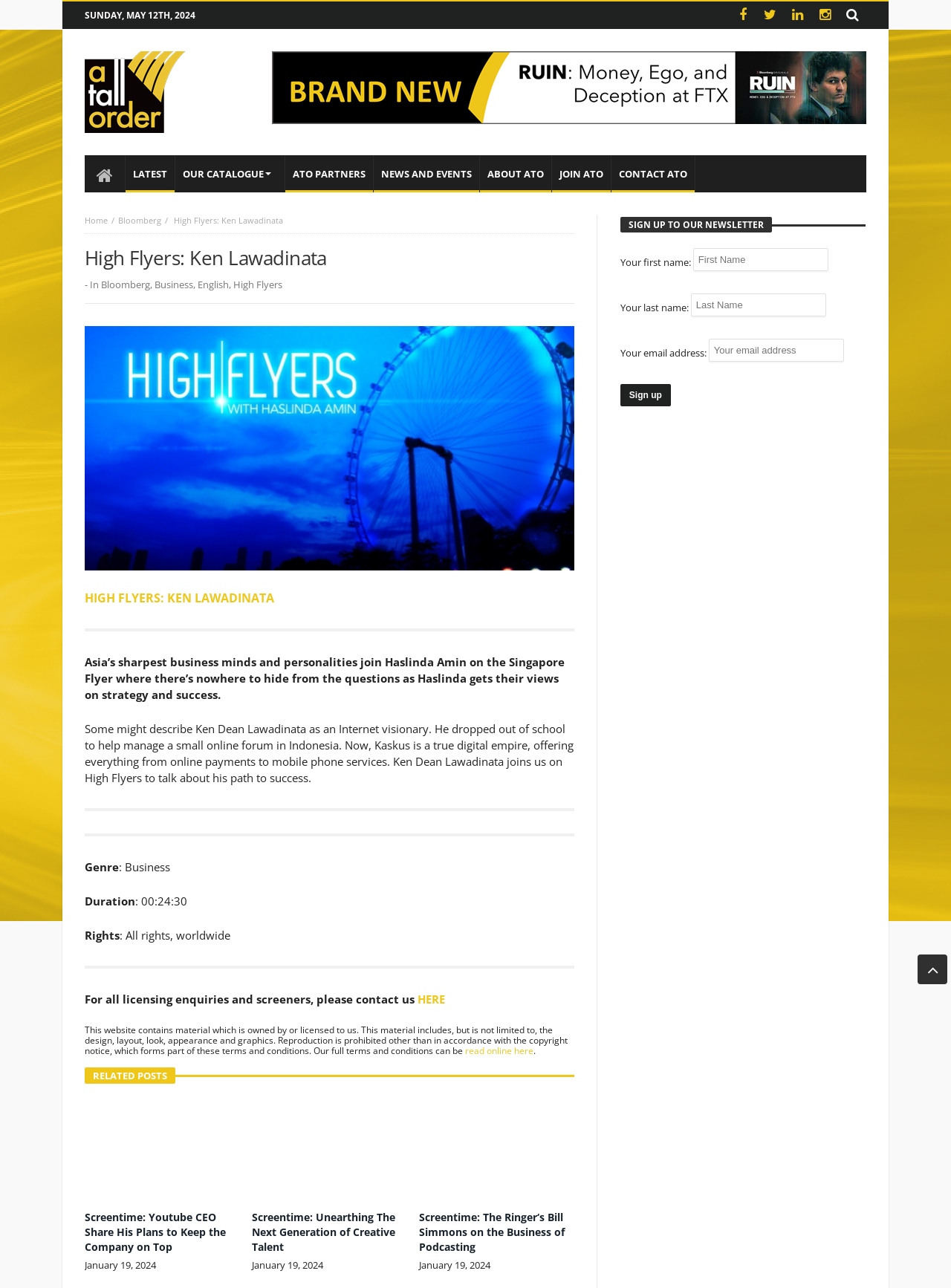Determine the bounding box of the UI component based on this description: "title="LinkedIn"". The bounding box coordinates should be four float values between 0 and 1, i.e., [left, top, right, bottom].

[0.824, 0.001, 0.853, 0.022]